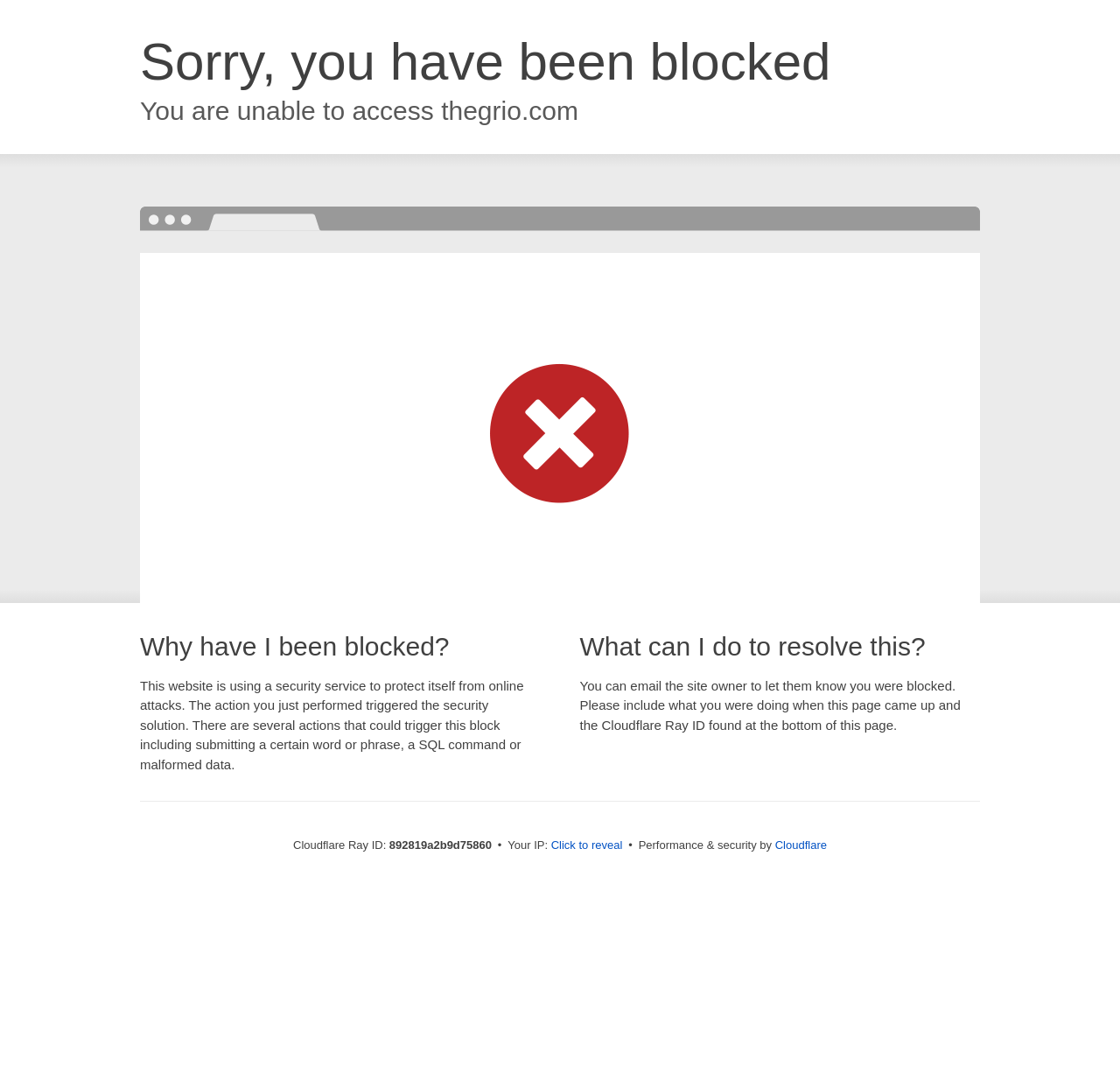Locate the bounding box of the UI element defined by this description: "Click to reveal". The coordinates should be given as four float numbers between 0 and 1, formatted as [left, top, right, bottom].

[0.492, 0.78, 0.556, 0.796]